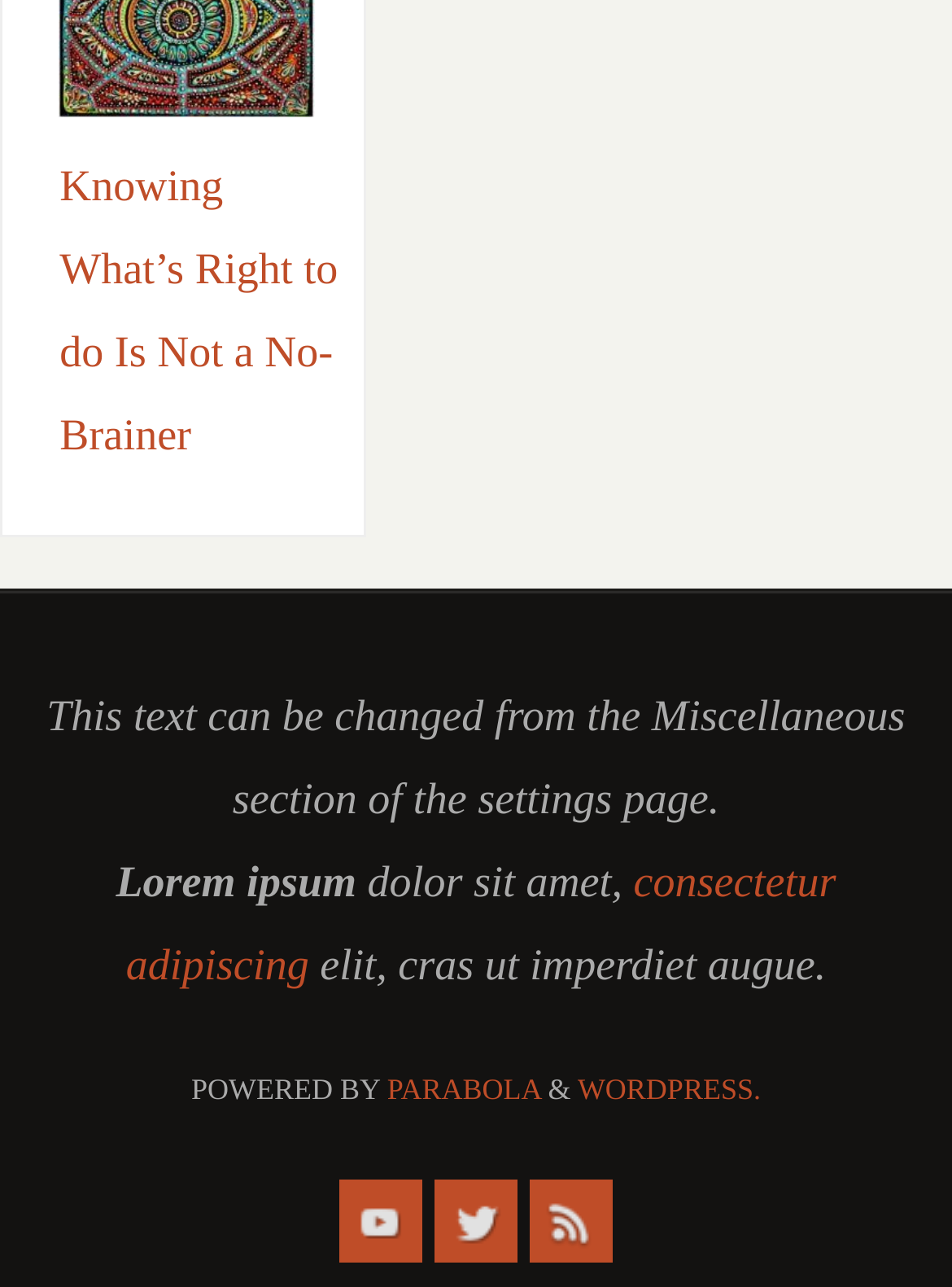Based on what you see in the screenshot, provide a thorough answer to this question: How many social media links are there?

I counted the number of social media links by looking at the LayoutTable element with a bounding box of [0.356, 0.917, 0.644, 0.982]. Inside this table, I found three links: 'YouTube', 'Twitter', and 'RSS', each with an accompanying image.